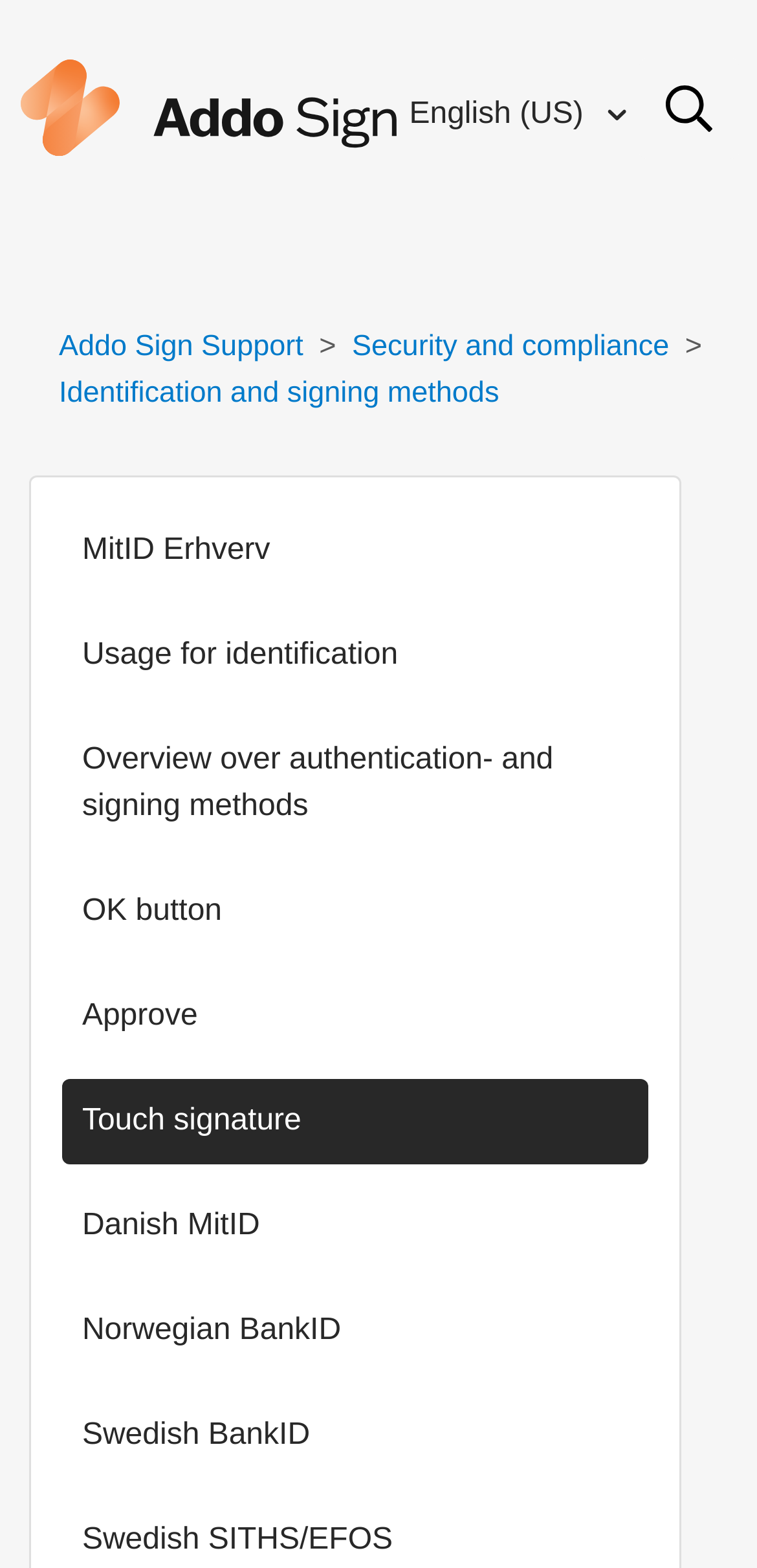Locate the bounding box coordinates of the region to be clicked to comply with the following instruction: "Learn about Security and compliance". The coordinates must be four float numbers between 0 and 1, in the form [left, top, right, bottom].

[0.411, 0.211, 0.895, 0.232]